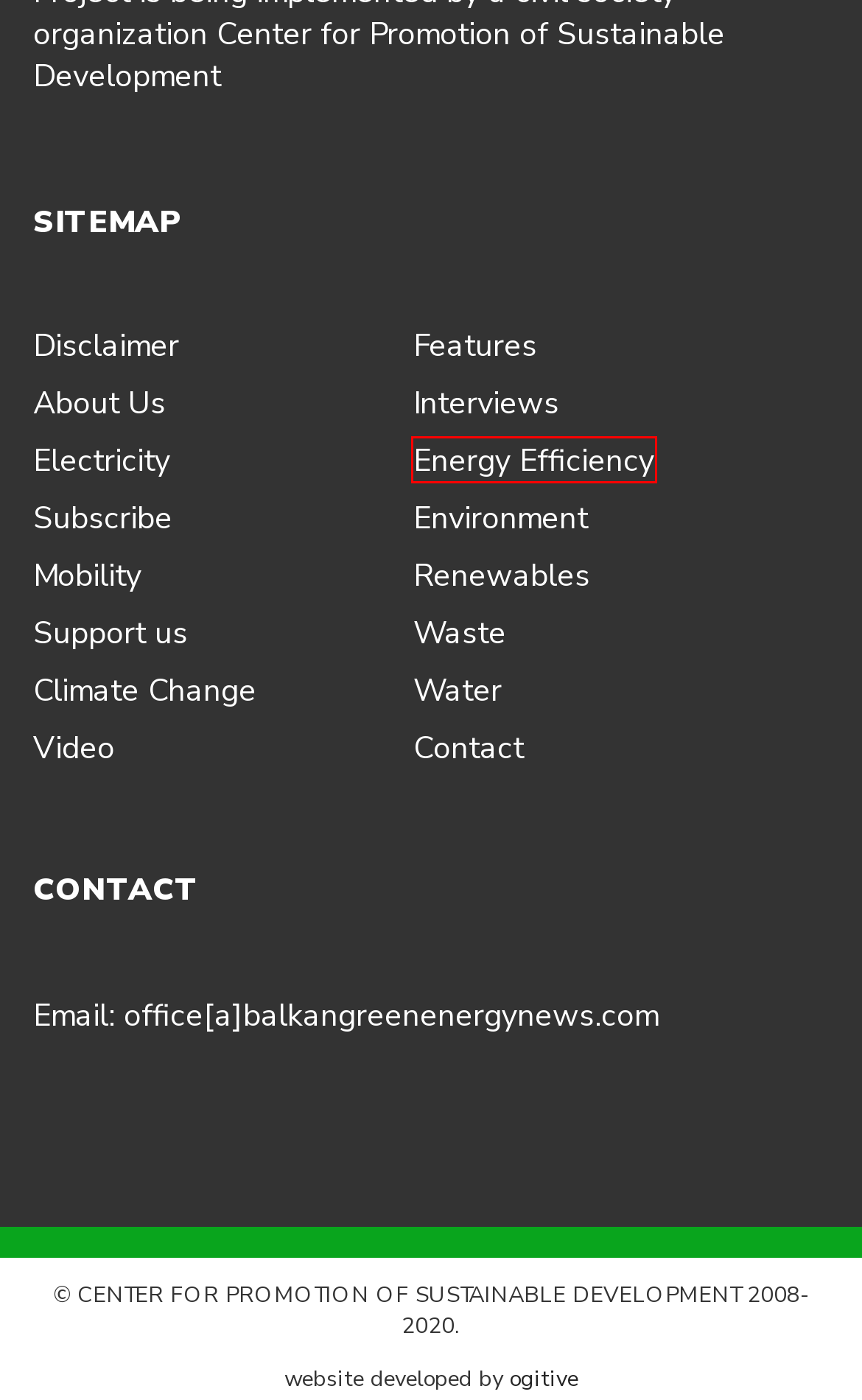You have received a screenshot of a webpage with a red bounding box indicating a UI element. Please determine the most fitting webpage description that matches the new webpage after clicking on the indicated element. The choices are:
A. digital agency - Ogitive
B. Environment and climate change news from the Balkans
C. VIDEO
D. Mobility news from 13 countries of the Balkan region
E. Support us
F. About Us - Balkan Green Energy News
G. Feature articles by energy, climate and environmental experts
H. Energy efficiency news from 13 countries of the Balkan

H